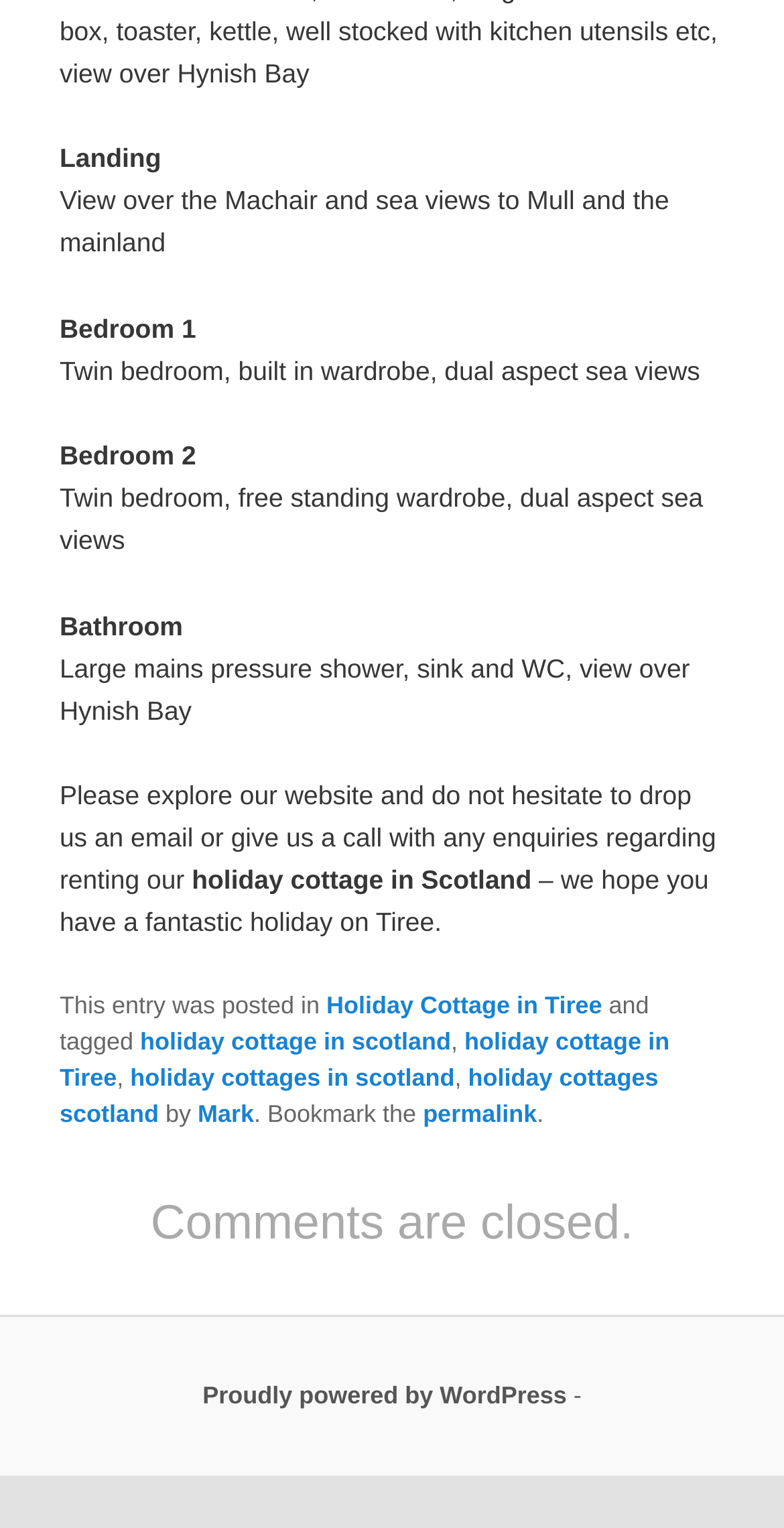Determine the bounding box coordinates of the clickable region to carry out the instruction: "Load more posts".

None